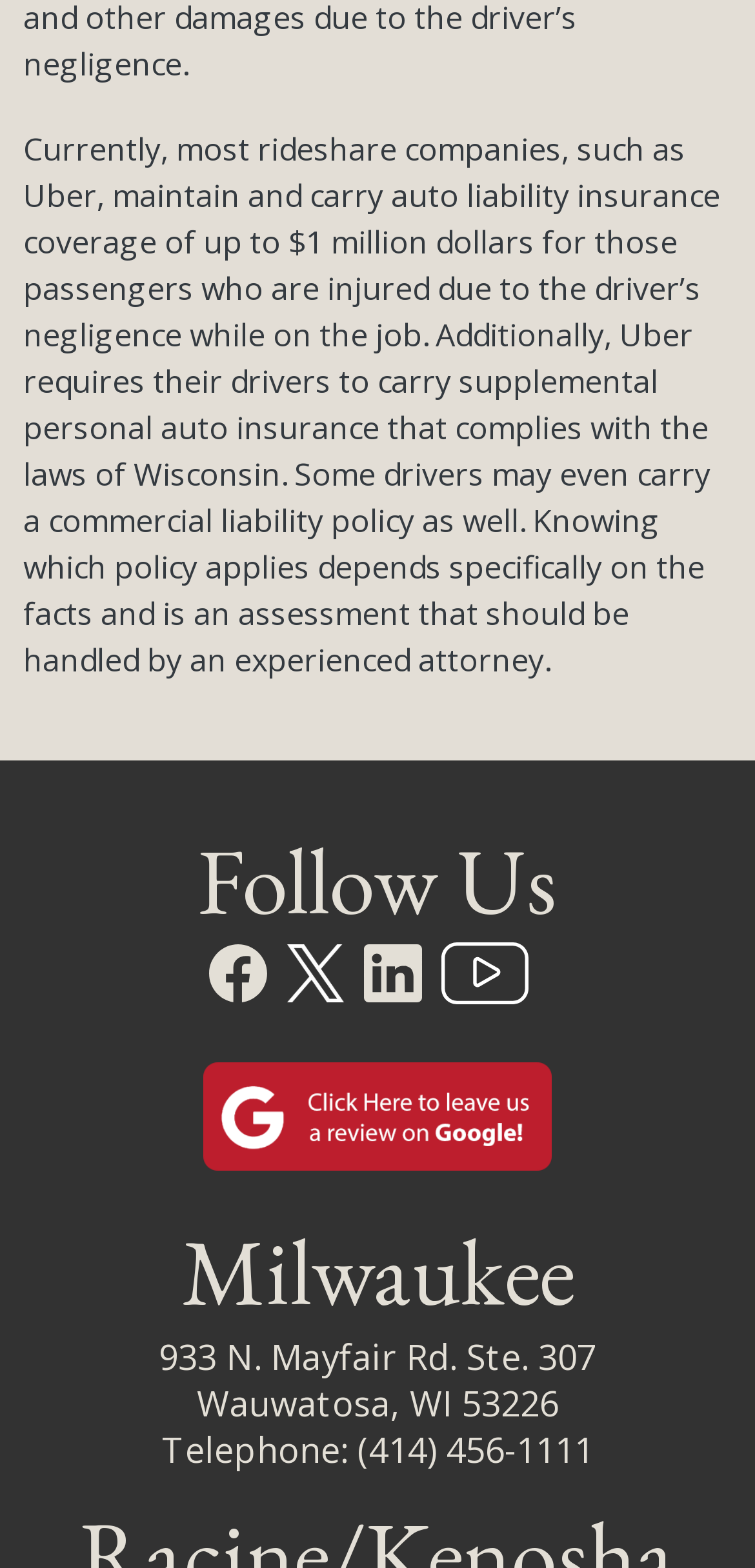Highlight the bounding box of the UI element that corresponds to this description: "alt="Visit Action Law on LinkedIn"".

[0.481, 0.612, 0.583, 0.639]